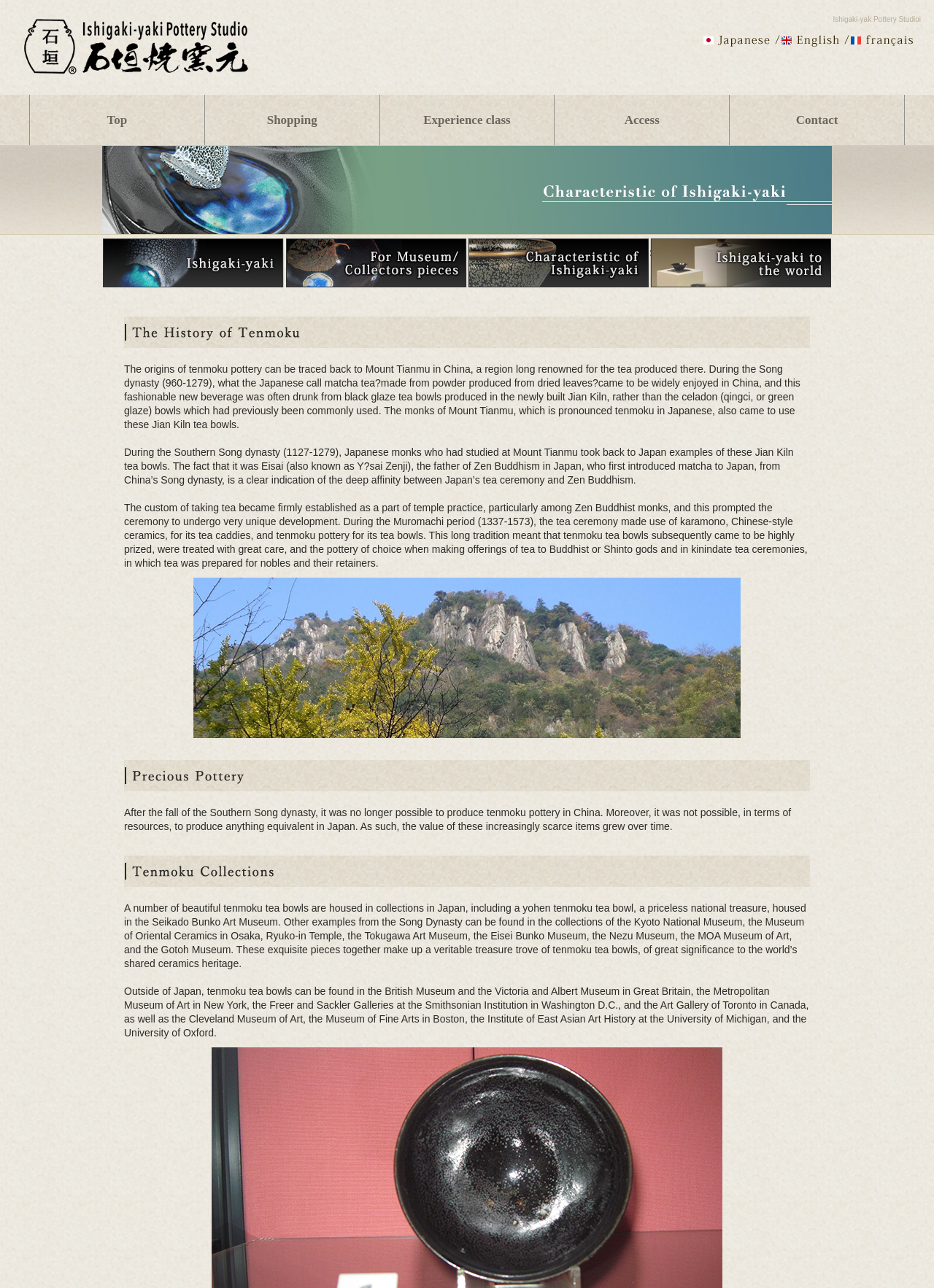Calculate the bounding box coordinates of the UI element given the description: "Statistics".

None